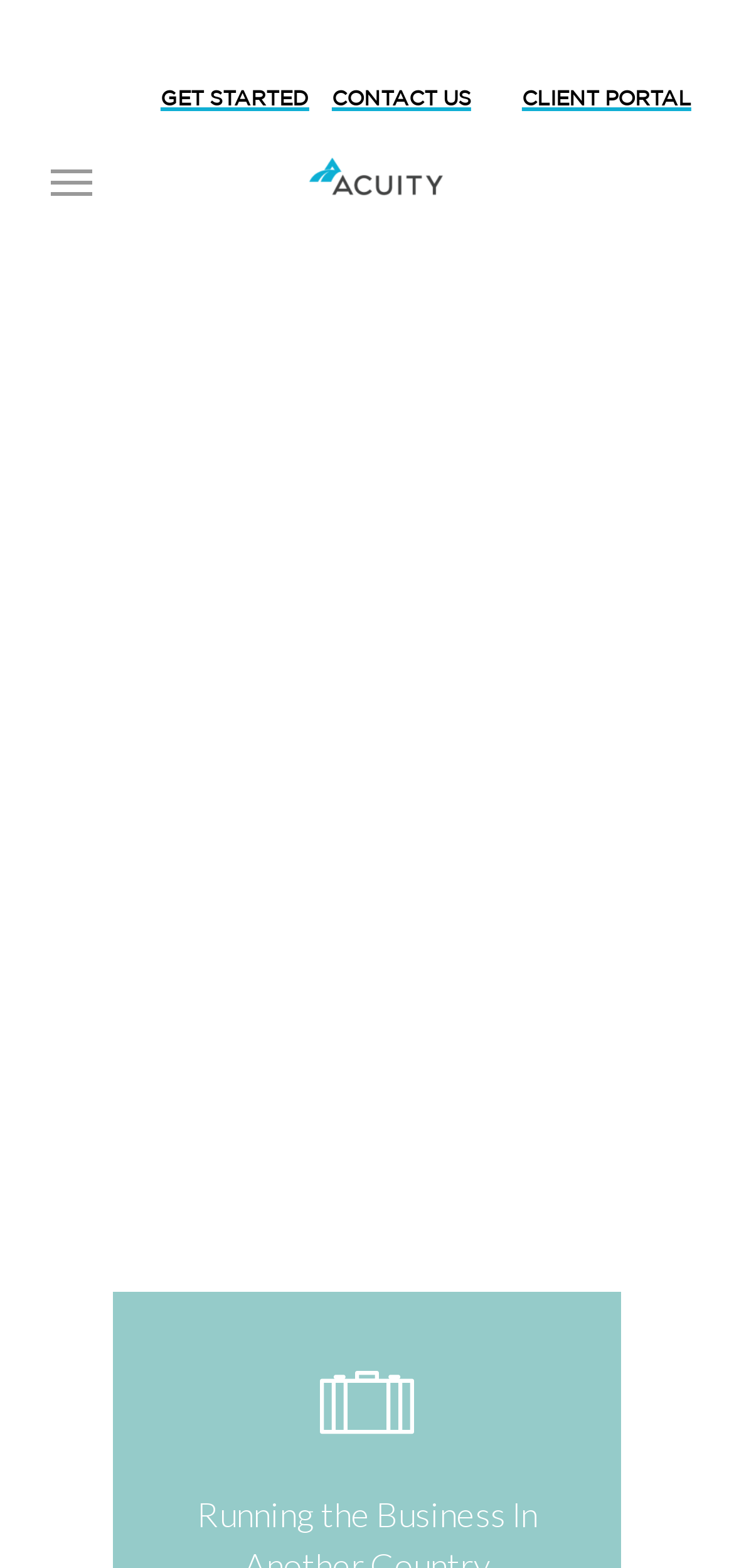How many sections are there on the webpage?
By examining the image, provide a one-word or phrase answer.

Three